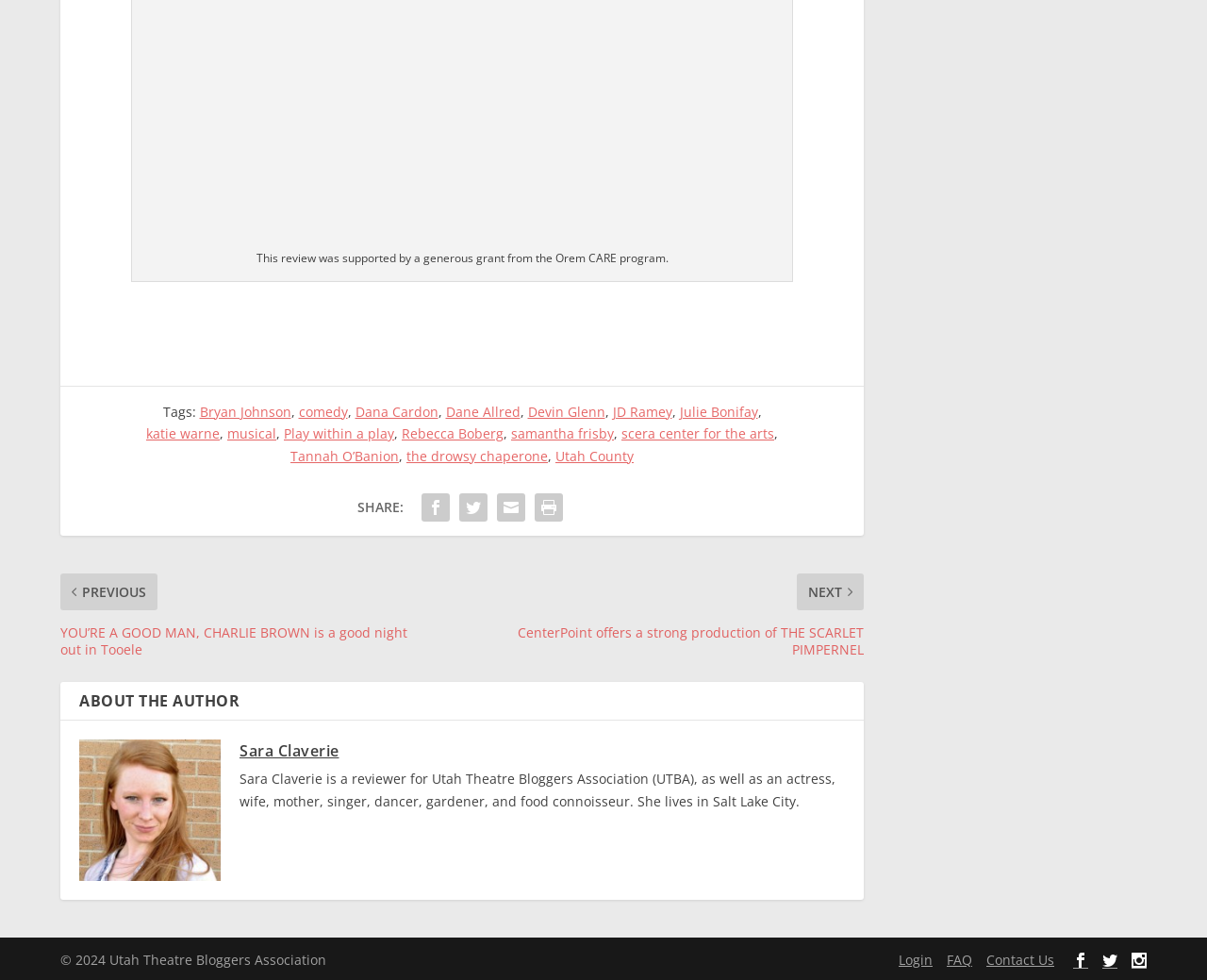What is the name of the author?
Using the visual information from the image, give a one-word or short-phrase answer.

Sara Claverie